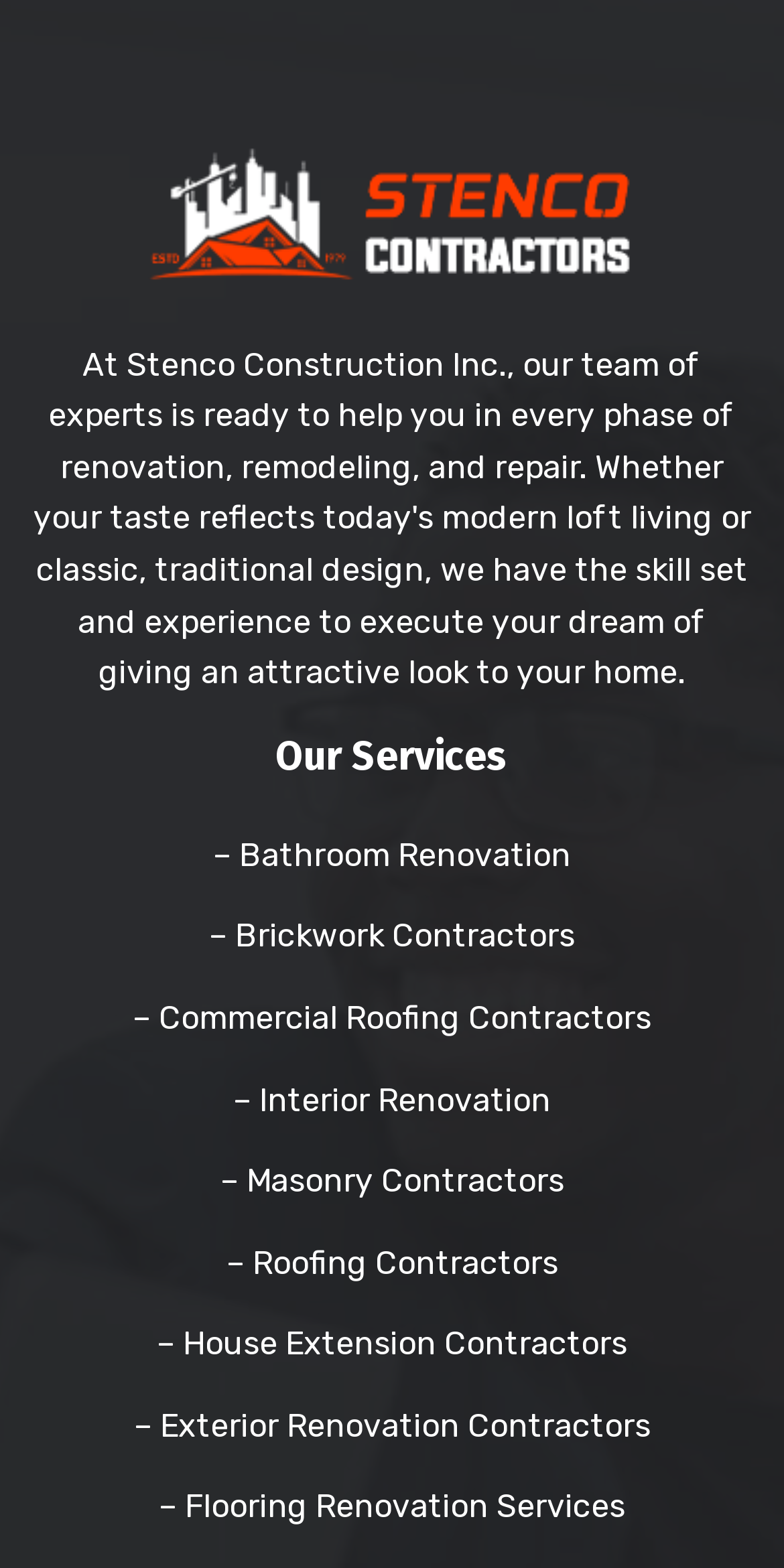Please identify the bounding box coordinates of the area that needs to be clicked to fulfill the following instruction: "check exterior renovation contractors."

[0.171, 0.897, 0.829, 0.921]